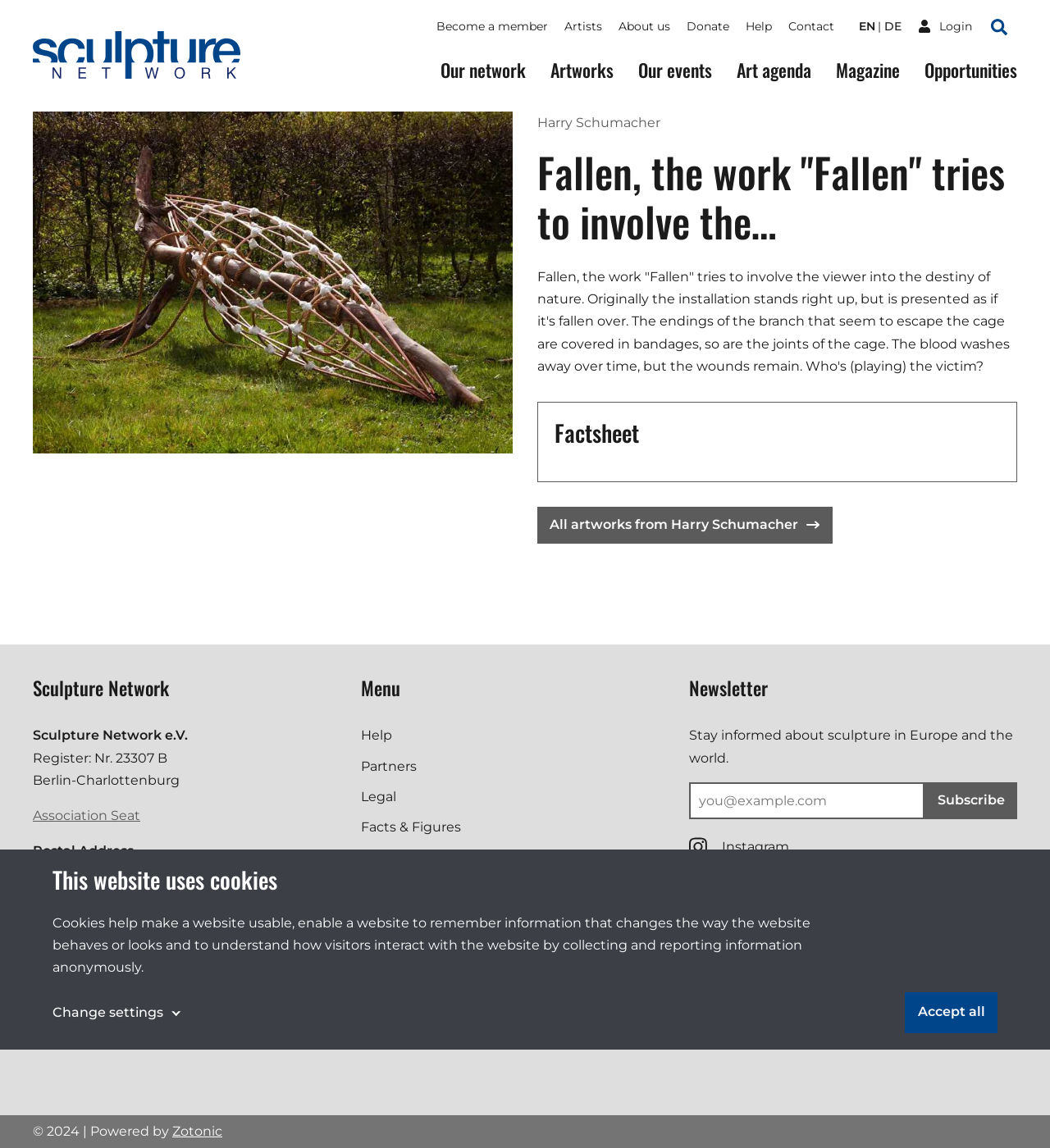What is the postal address of the Sculpture Network?
Answer with a single word or phrase, using the screenshot for reference.

Adlzreiterstr. 7, 80337 München, Germany